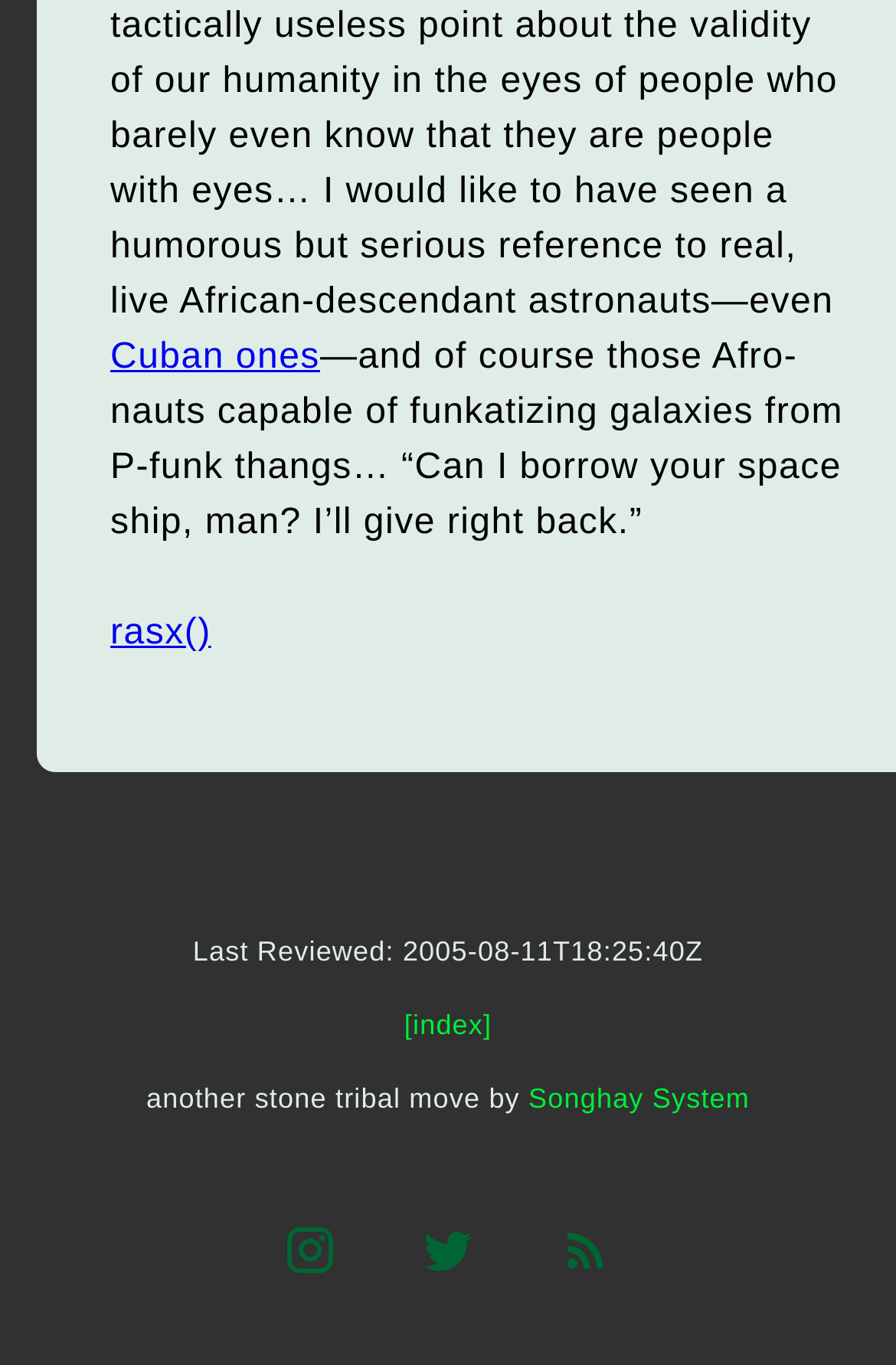For the following element description, predict the bounding box coordinates in the format (top-left x, top-left y, bottom-right x, bottom-right y). All values should be floating point numbers between 0 and 1. Description: Songhay System

[0.59, 0.793, 0.837, 0.816]